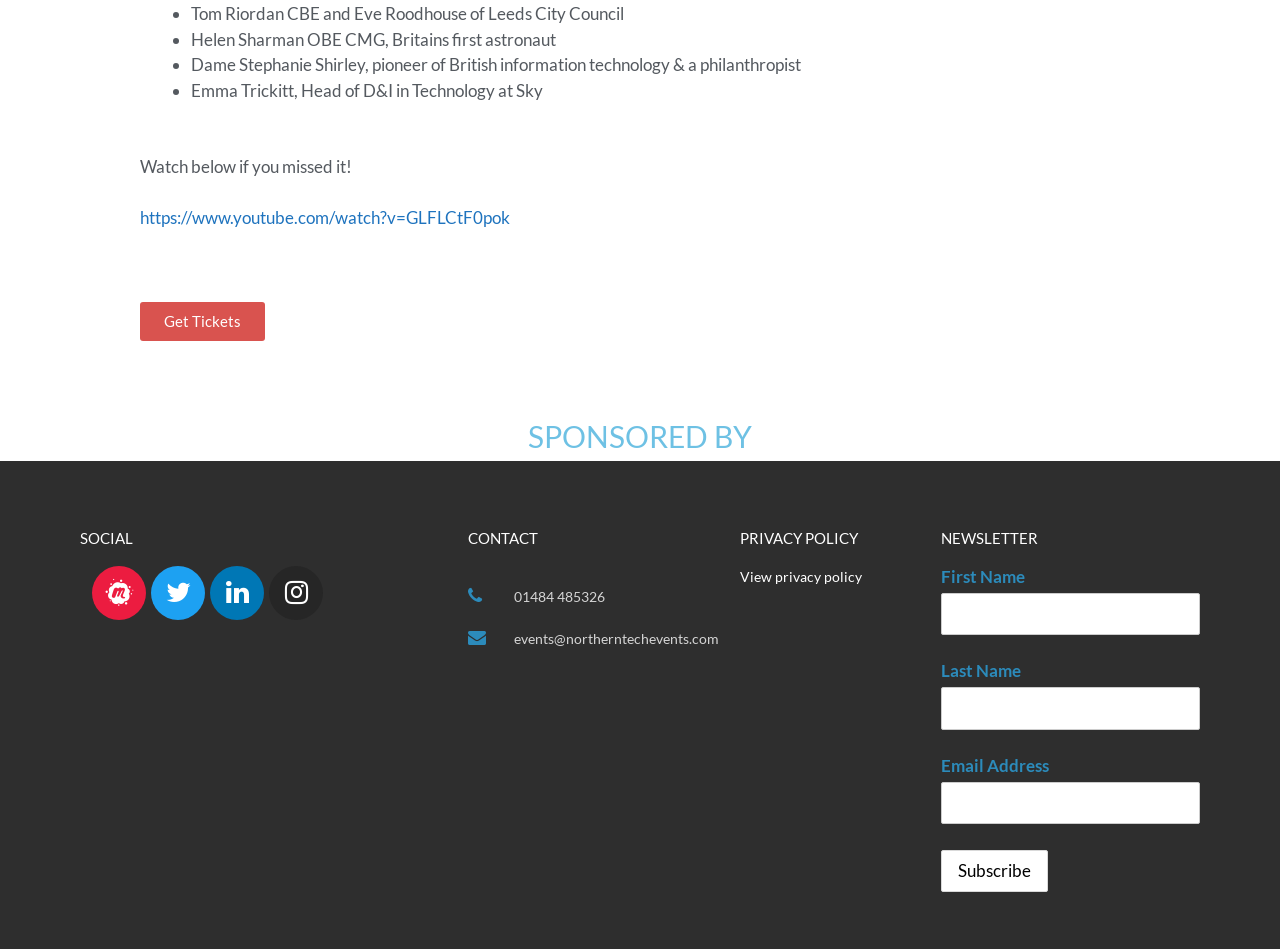Pinpoint the bounding box coordinates of the clickable element to carry out the following instruction: "Click the CAPABILITIES 3 link."

None